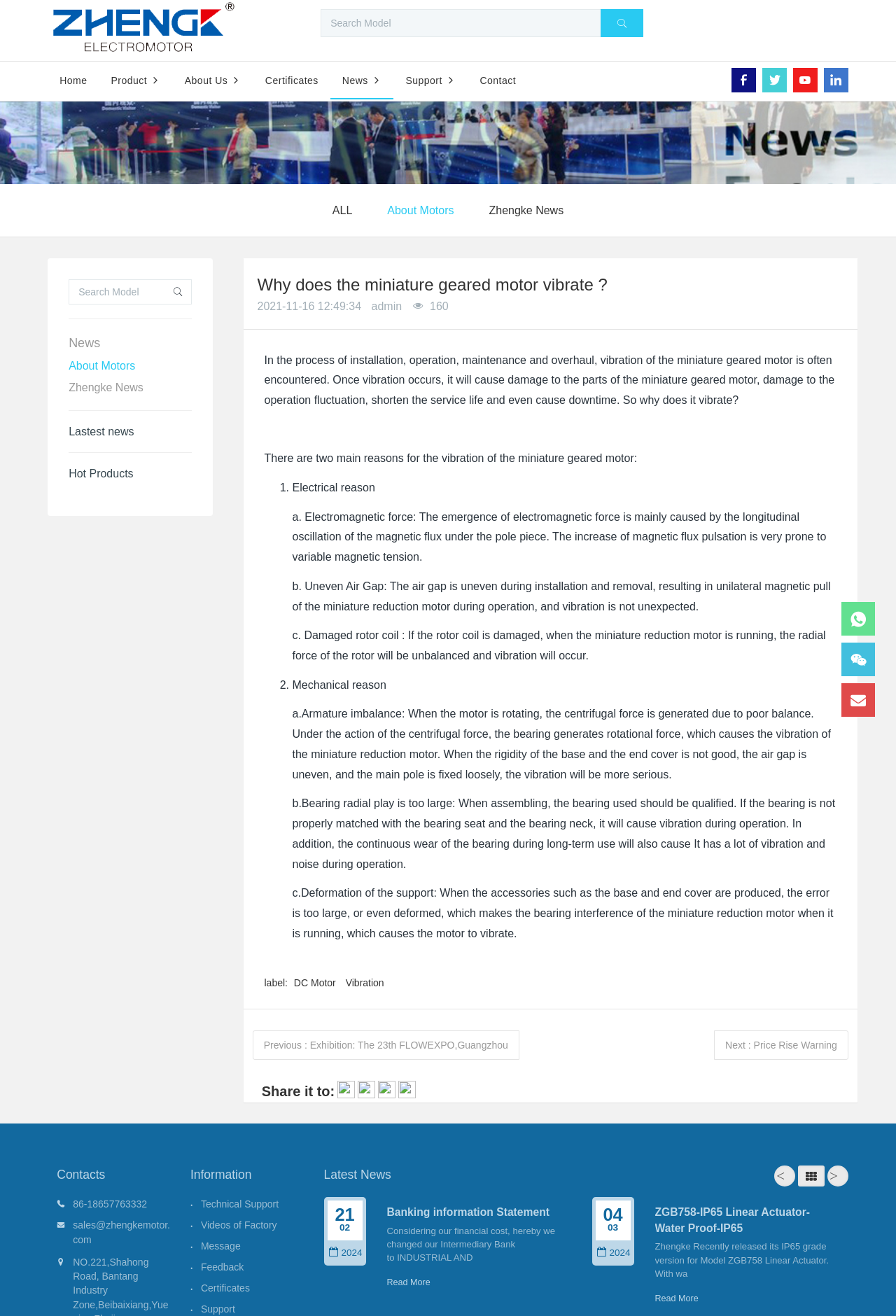Please determine the bounding box coordinates of the section I need to click to accomplish this instruction: "Share it to social media".

[0.292, 0.823, 0.374, 0.835]